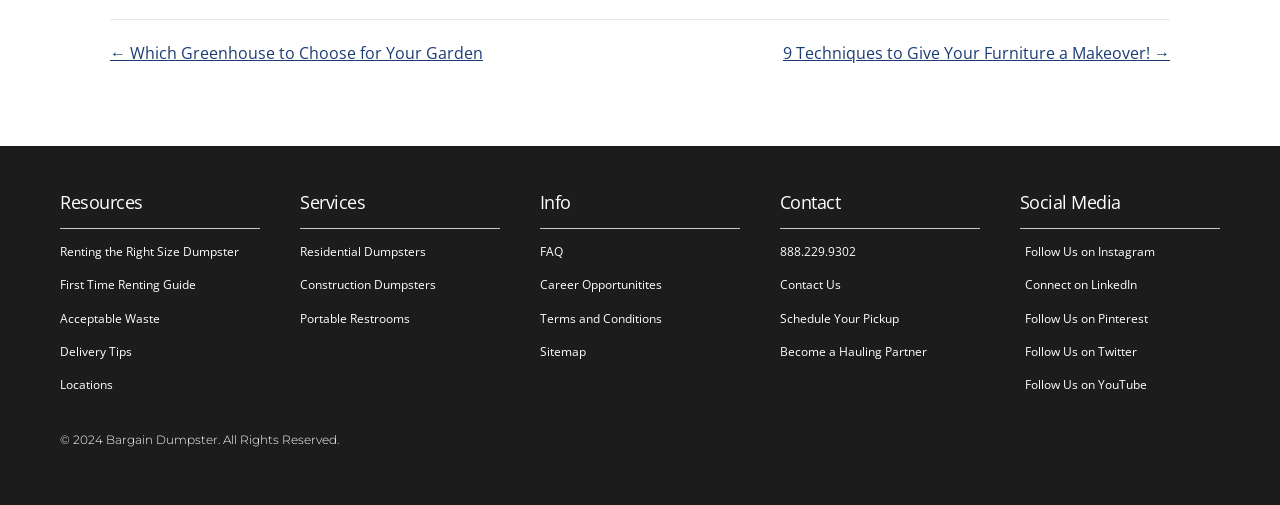Find the bounding box coordinates of the element to click in order to complete this instruction: "Contact us". The bounding box coordinates must be four float numbers between 0 and 1, denoted as [left, top, right, bottom].

[0.609, 0.539, 0.657, 0.591]